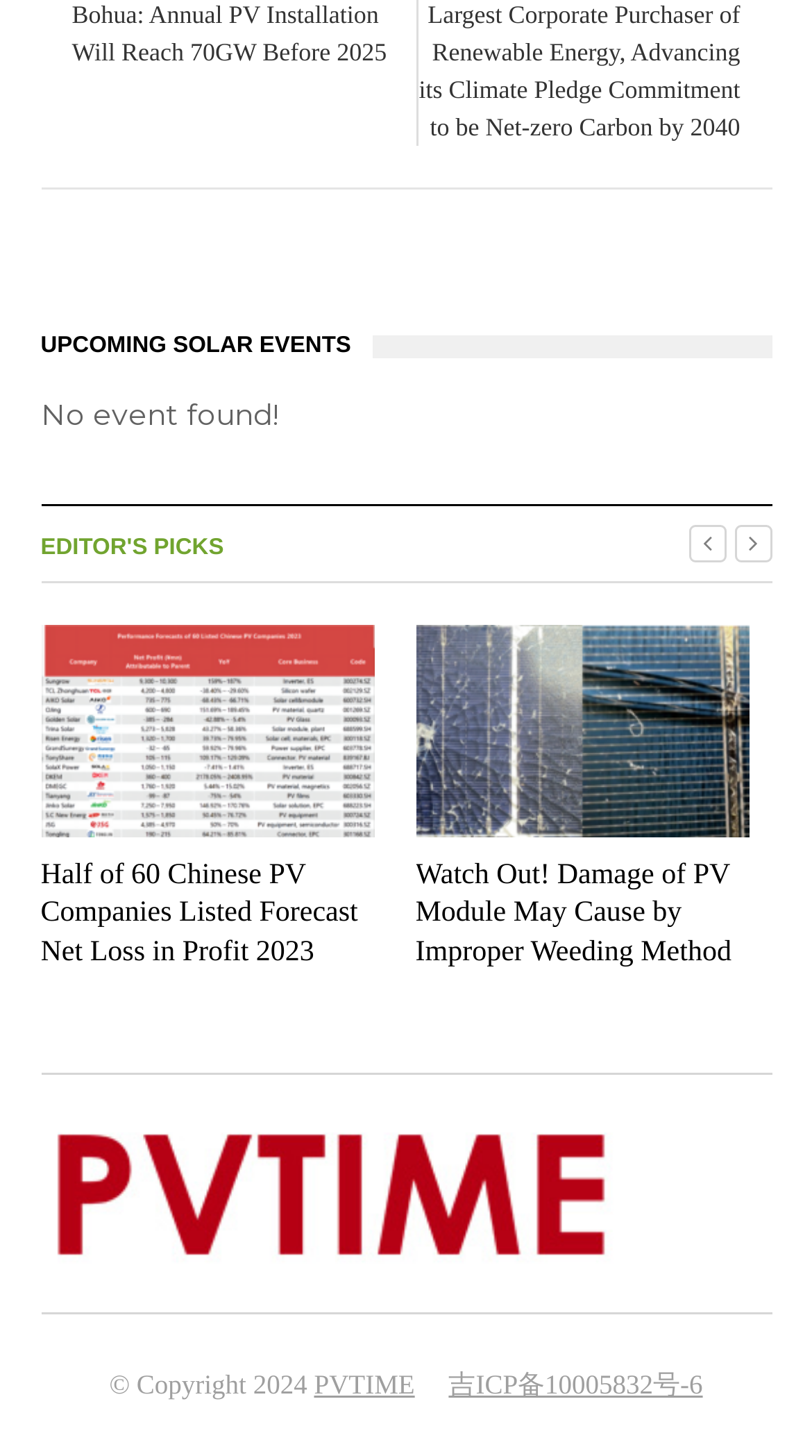Determine the bounding box coordinates for the clickable element to execute this instruction: "Go to previous page". Provide the coordinates as four float numbers between 0 and 1, i.e., [left, top, right, bottom].

[0.904, 0.36, 0.95, 0.386]